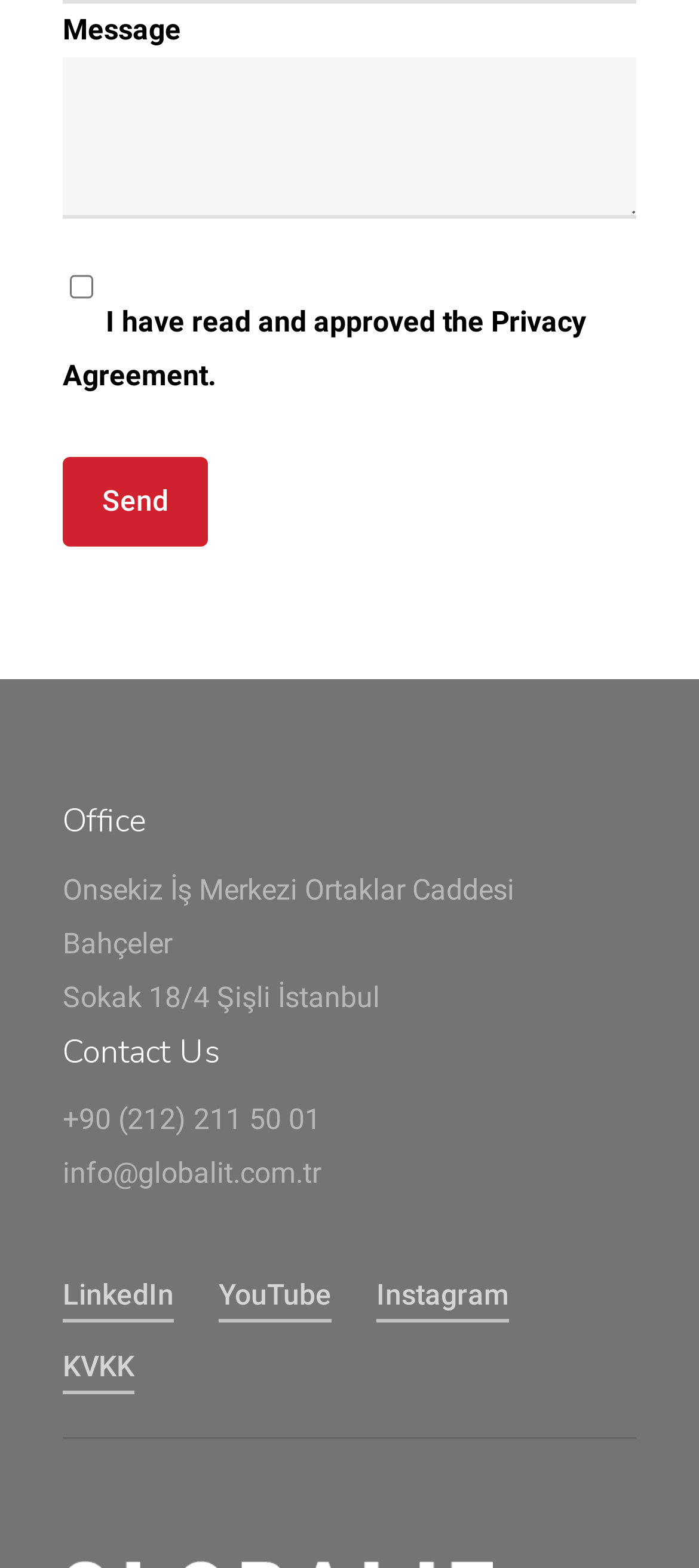Please identify the bounding box coordinates of the element I need to click to follow this instruction: "Contact via phone".

[0.09, 0.703, 0.459, 0.725]